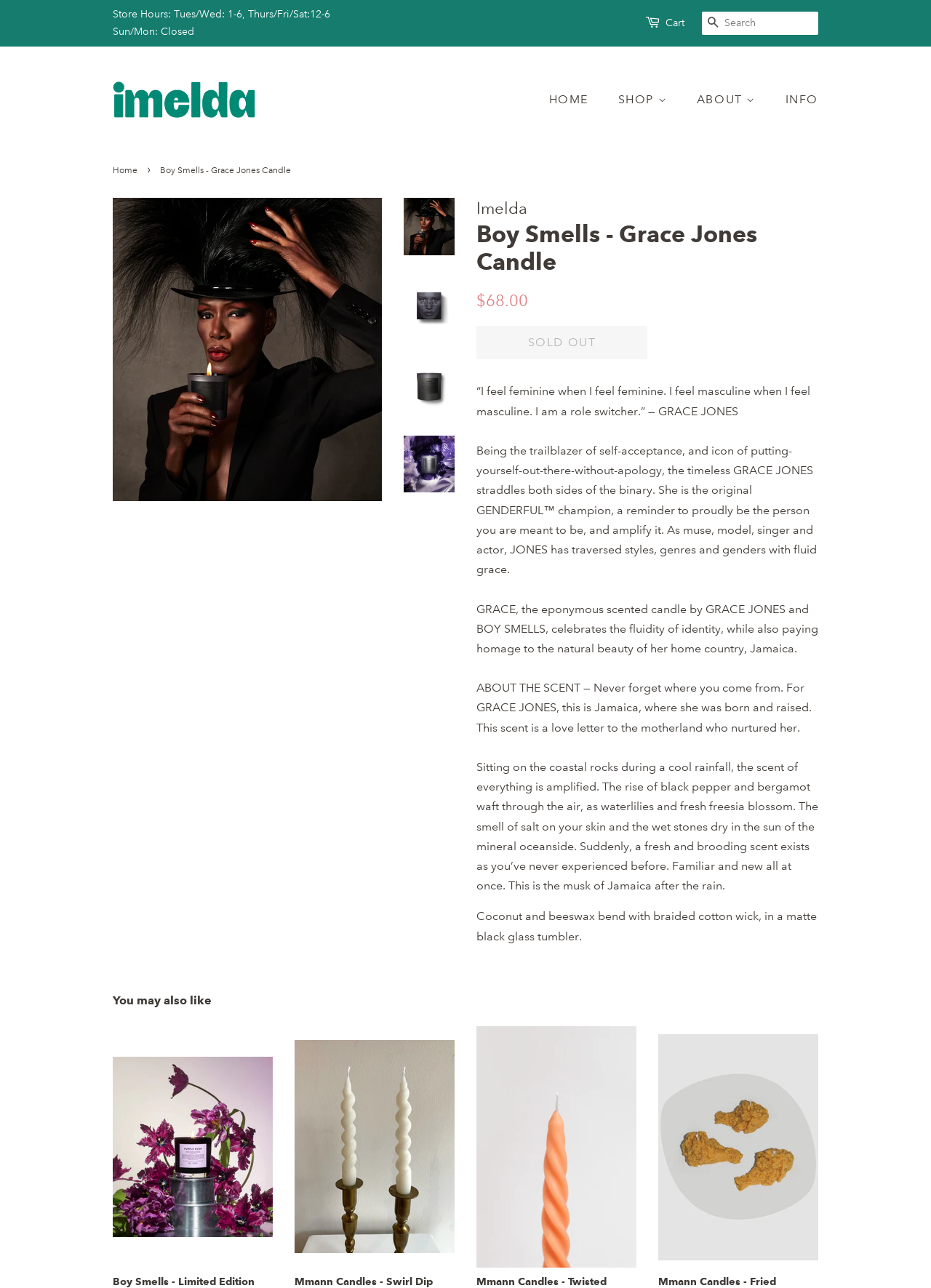Answer the question below with a single word or a brief phrase: 
What is the material of the candle's container?

Matte black glass